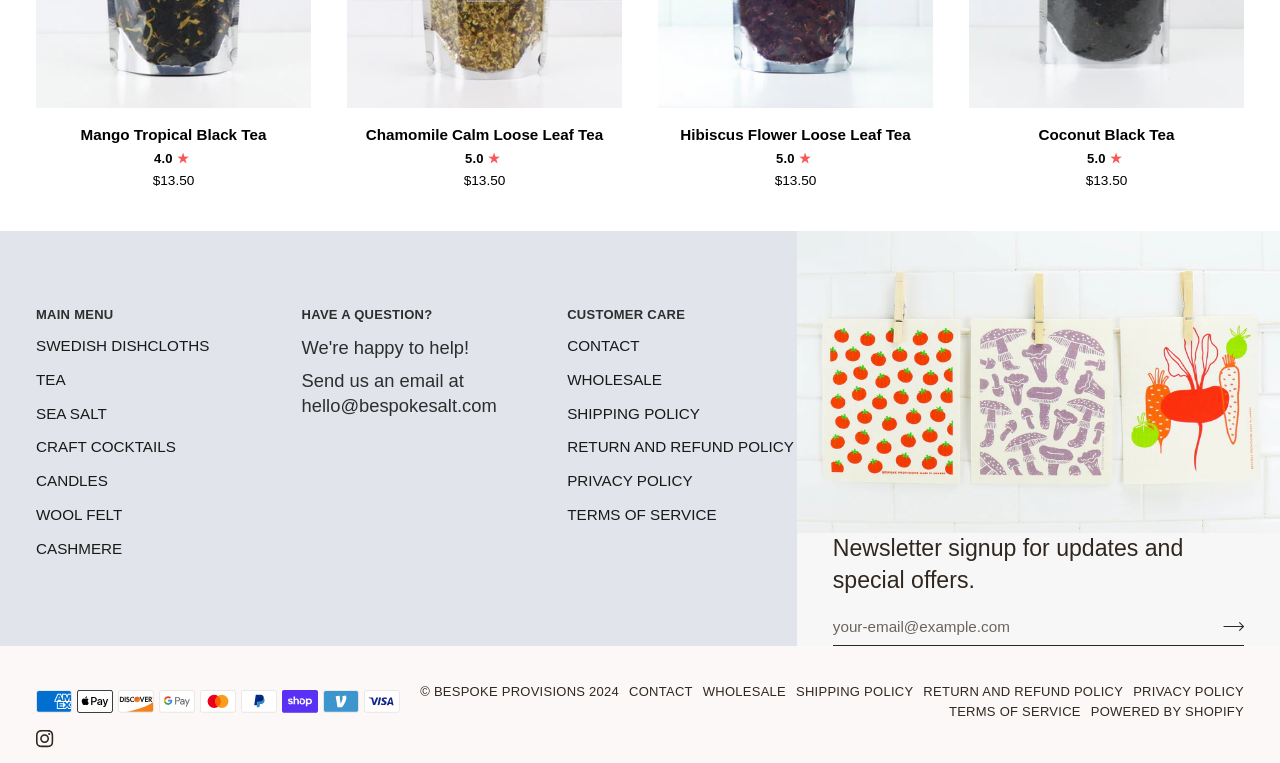Please identify the bounding box coordinates of the element that needs to be clicked to execute the following command: "View main menu". Provide the bounding box using four float numbers between 0 and 1, formatted as [left, top, right, bottom].

[0.028, 0.4, 0.207, 0.439]